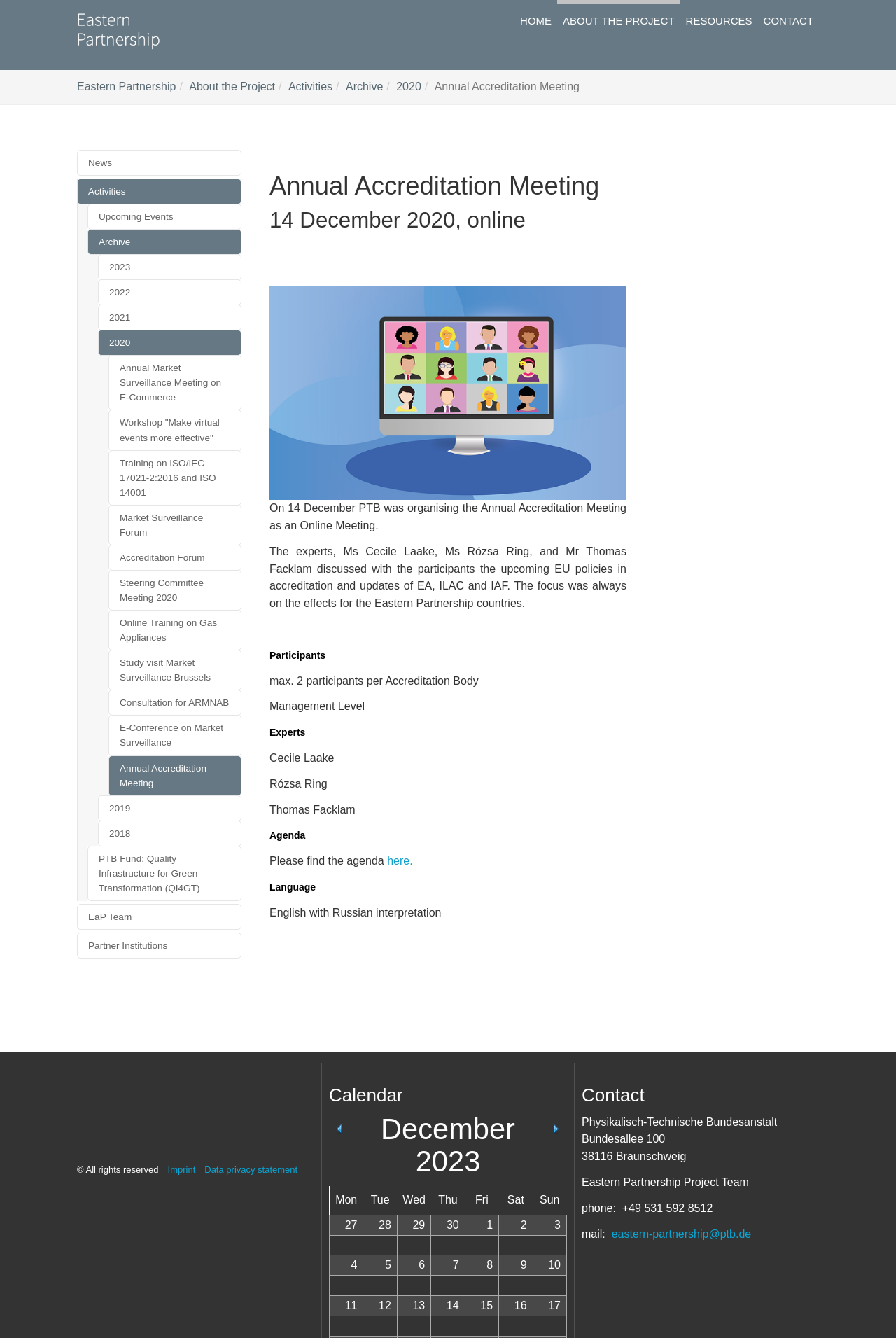Provide the bounding box coordinates of the section that needs to be clicked to accomplish the following instruction: "Click on the Annual Accreditation Meeting link."

[0.121, 0.564, 0.27, 0.595]